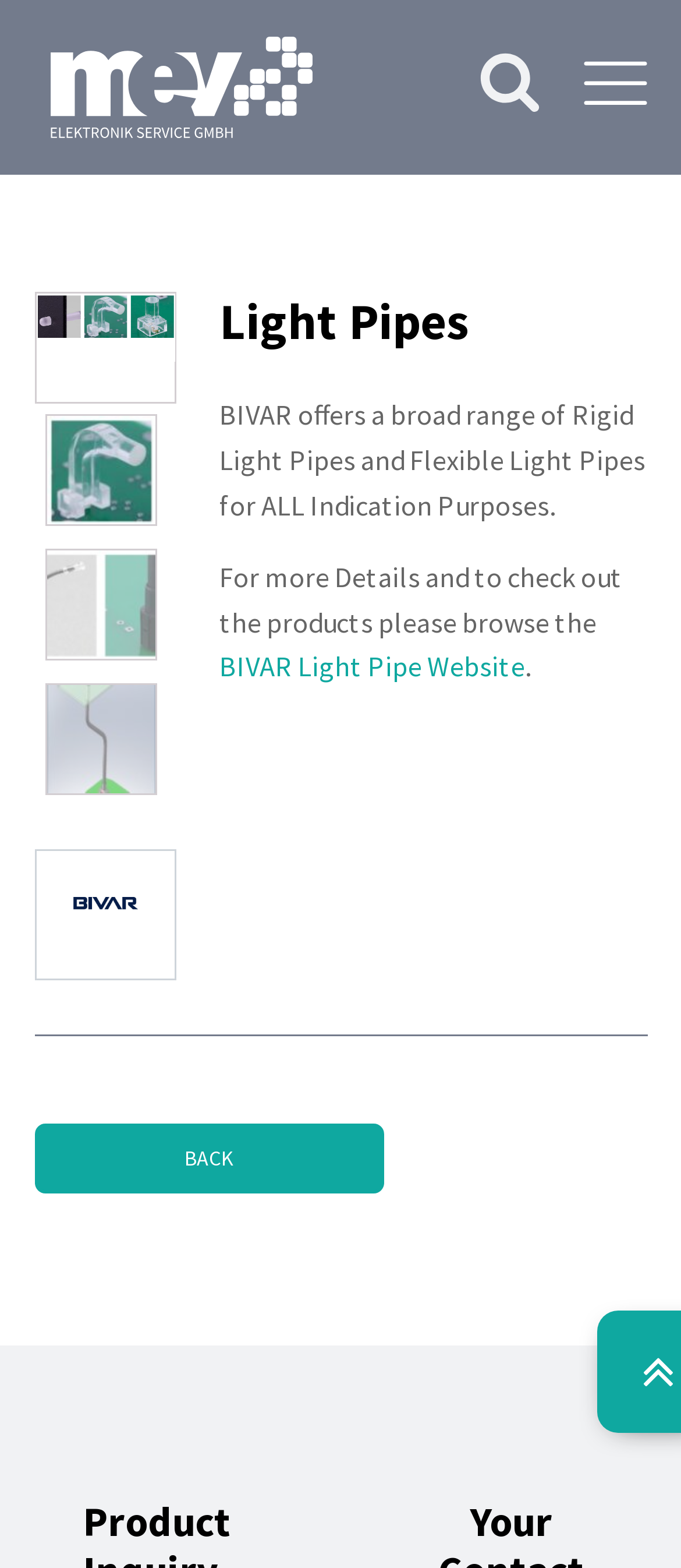What type of products are shown on this webpage?
Offer a detailed and exhaustive answer to the question.

Based on the webpage content, I can see that there are links and images related to Rigid Light Pipes and Flexible Light Pipes, which suggests that this webpage is about Light Pipes products.